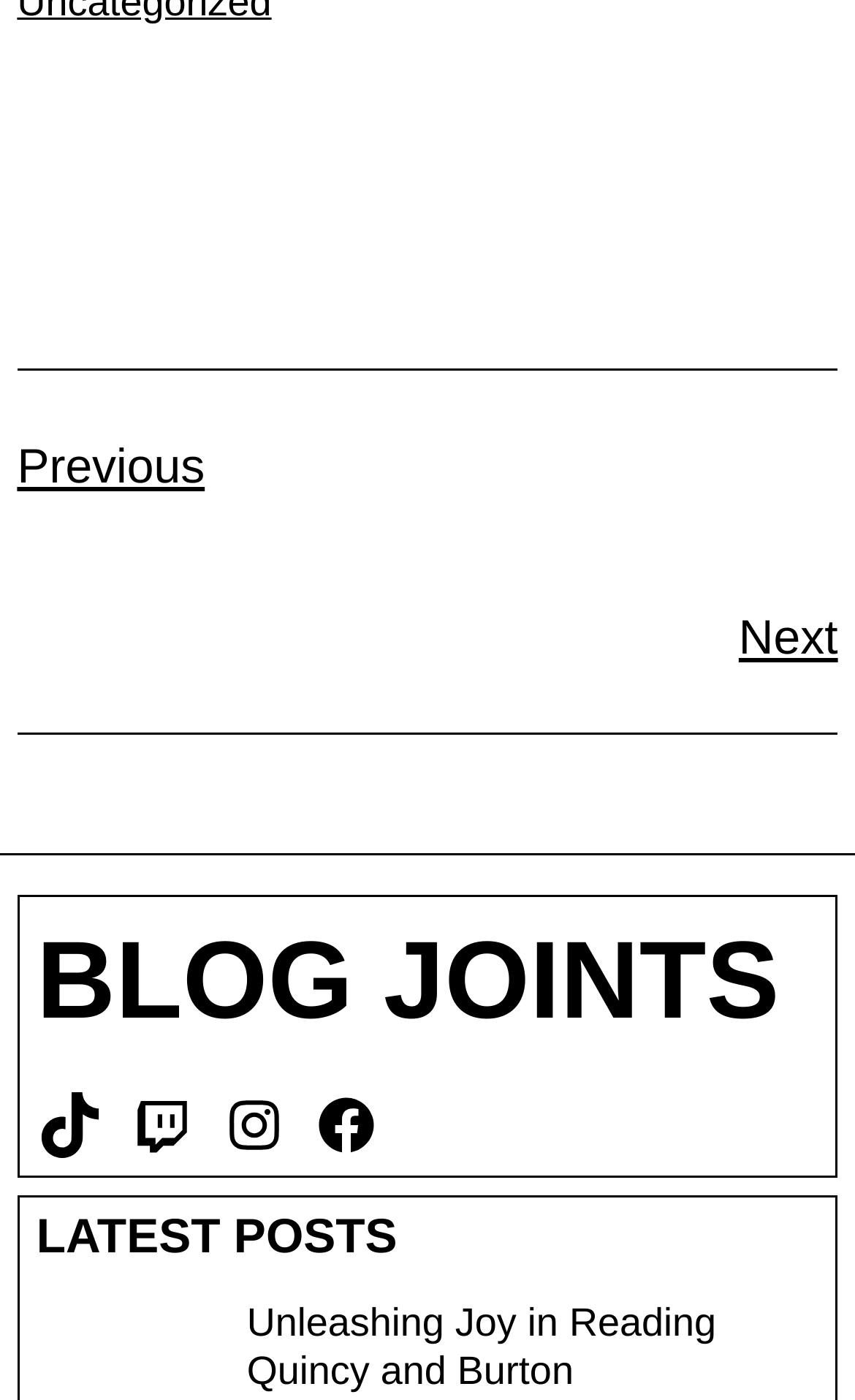By analyzing the image, answer the following question with a detailed response: What is the name of the blog?

The name of the blog can be found in the heading element with the text 'BLOG JOINTS' which is located at the top of the webpage, below the horizontal separator.